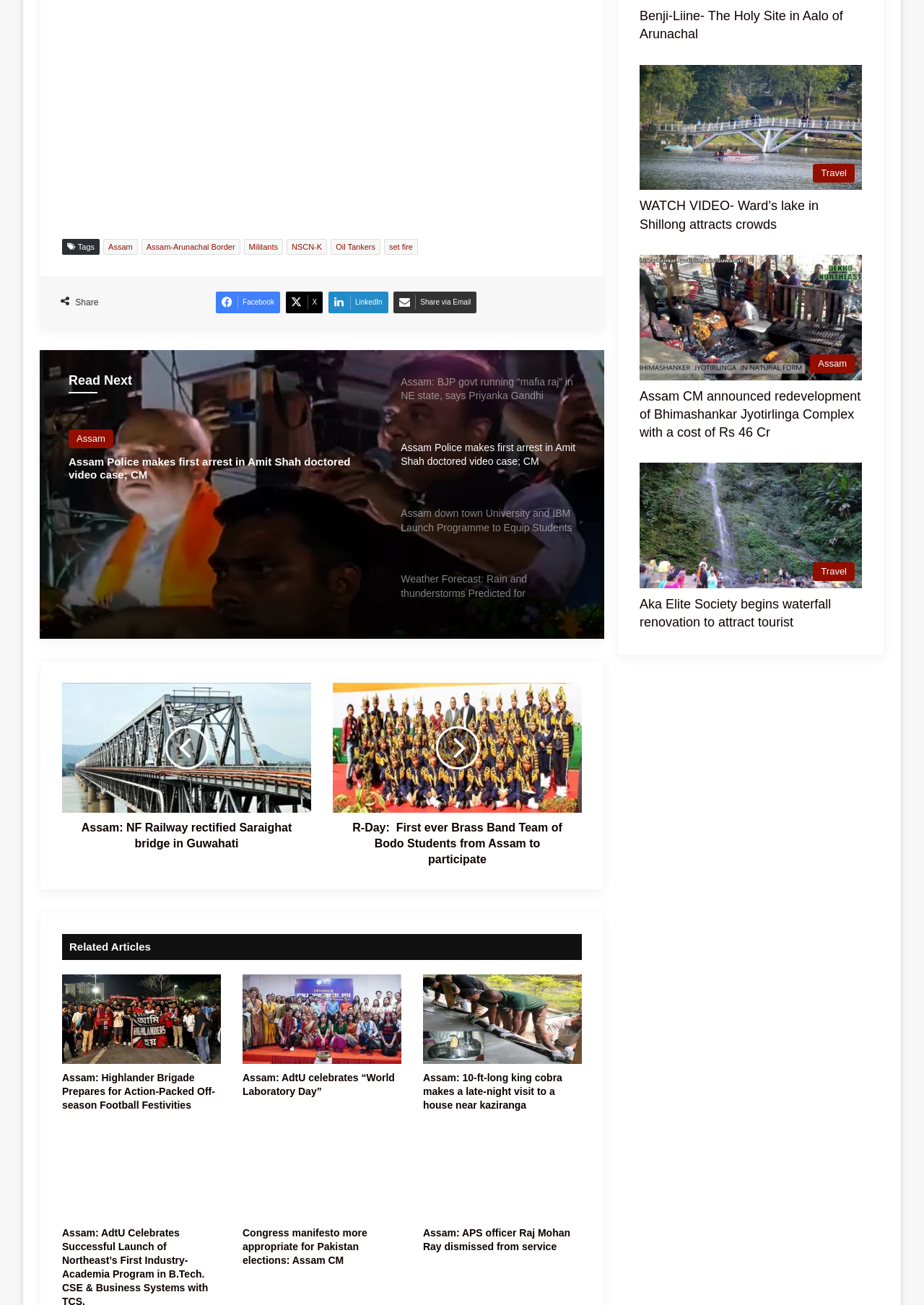Please answer the following question using a single word or phrase: 
What type of articles are listed under 'Related Articles'?

News articles